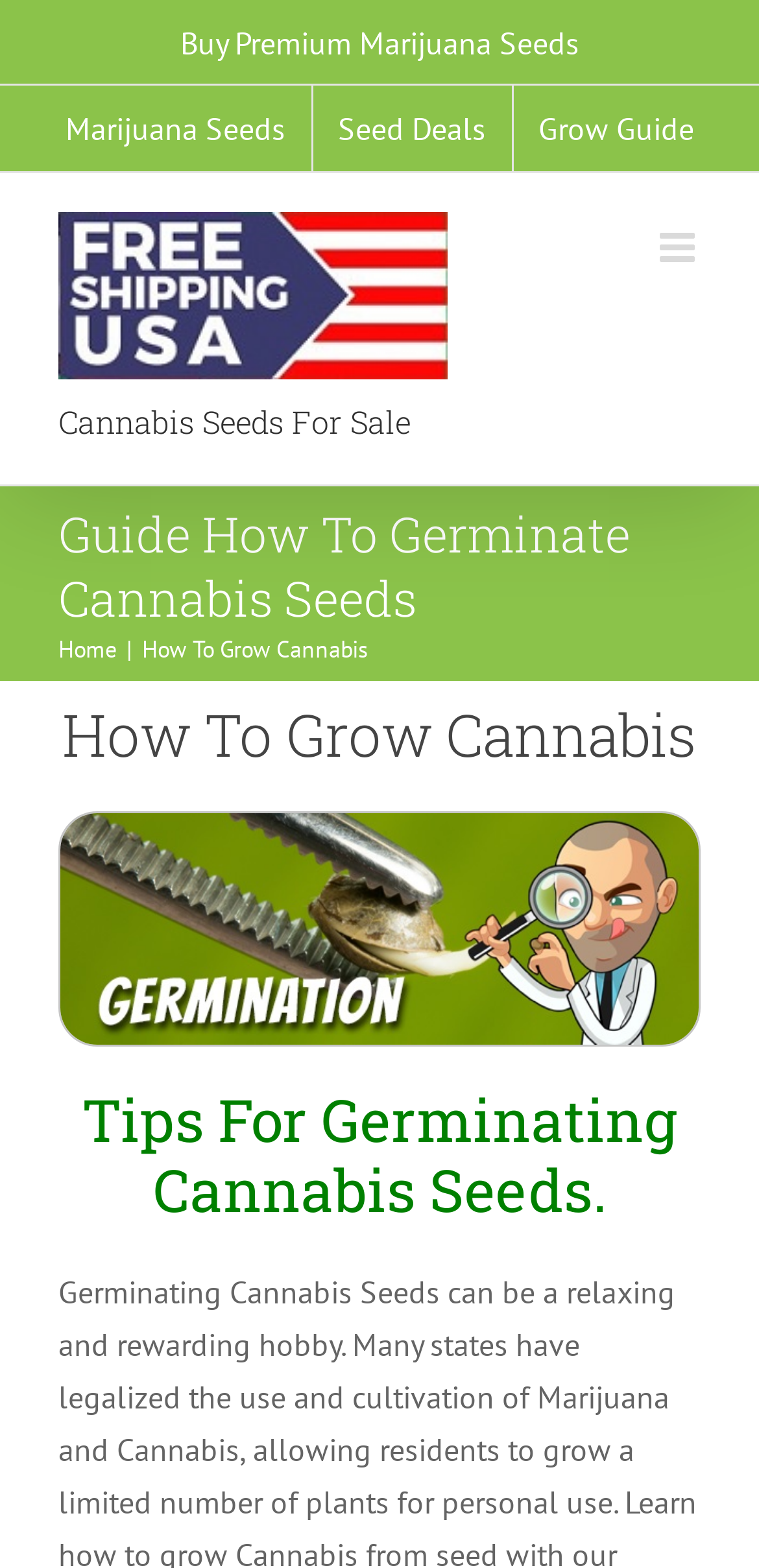Please provide a detailed answer to the question below based on the screenshot: 
What is the title of the page?

I found the title of the page by reading the heading element 'Tips For Germinating Cannabis Seeds.' which is located at the top of the page.